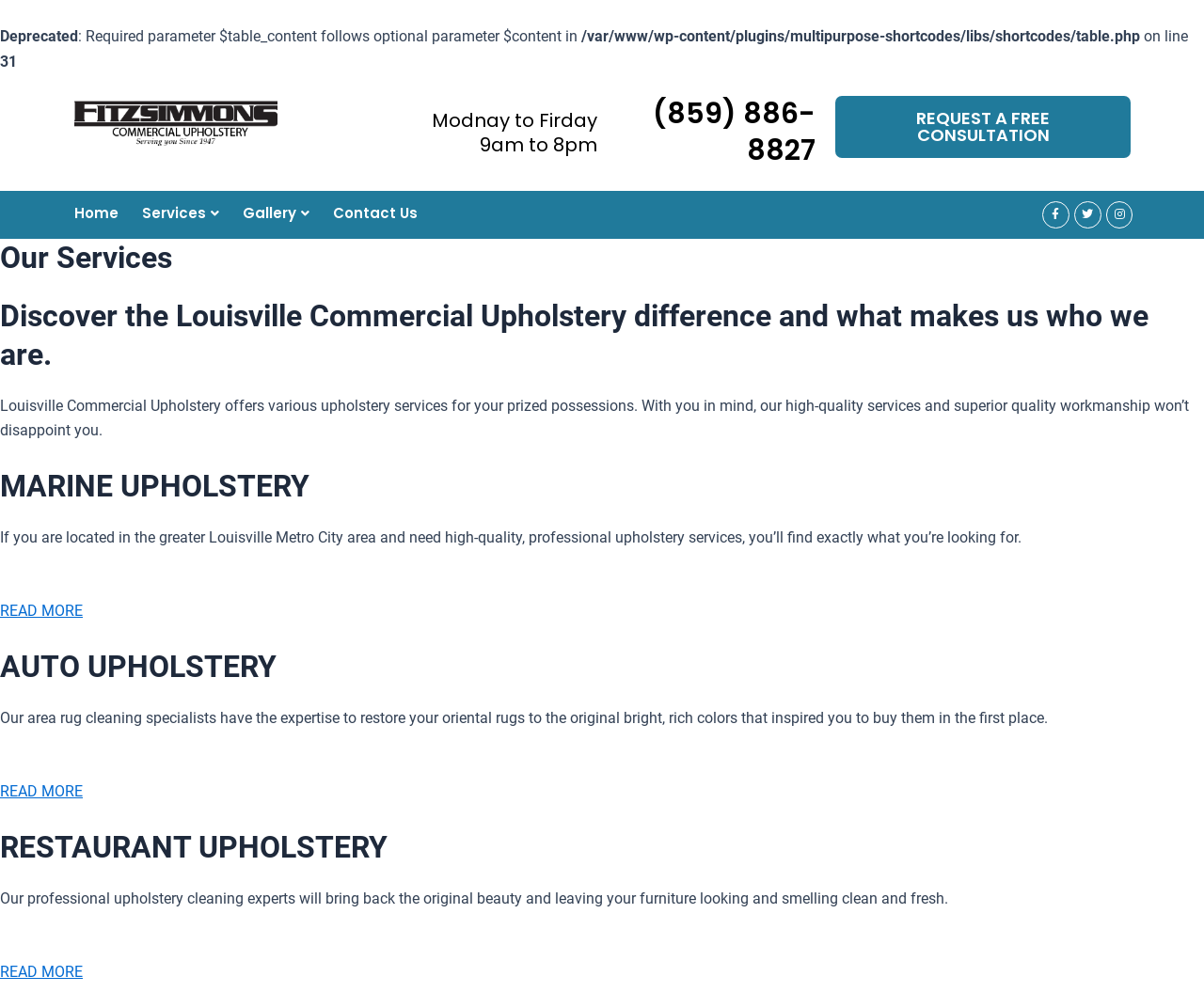What services does the business offer?
Examine the image and give a concise answer in one word or a short phrase.

Upholstery services